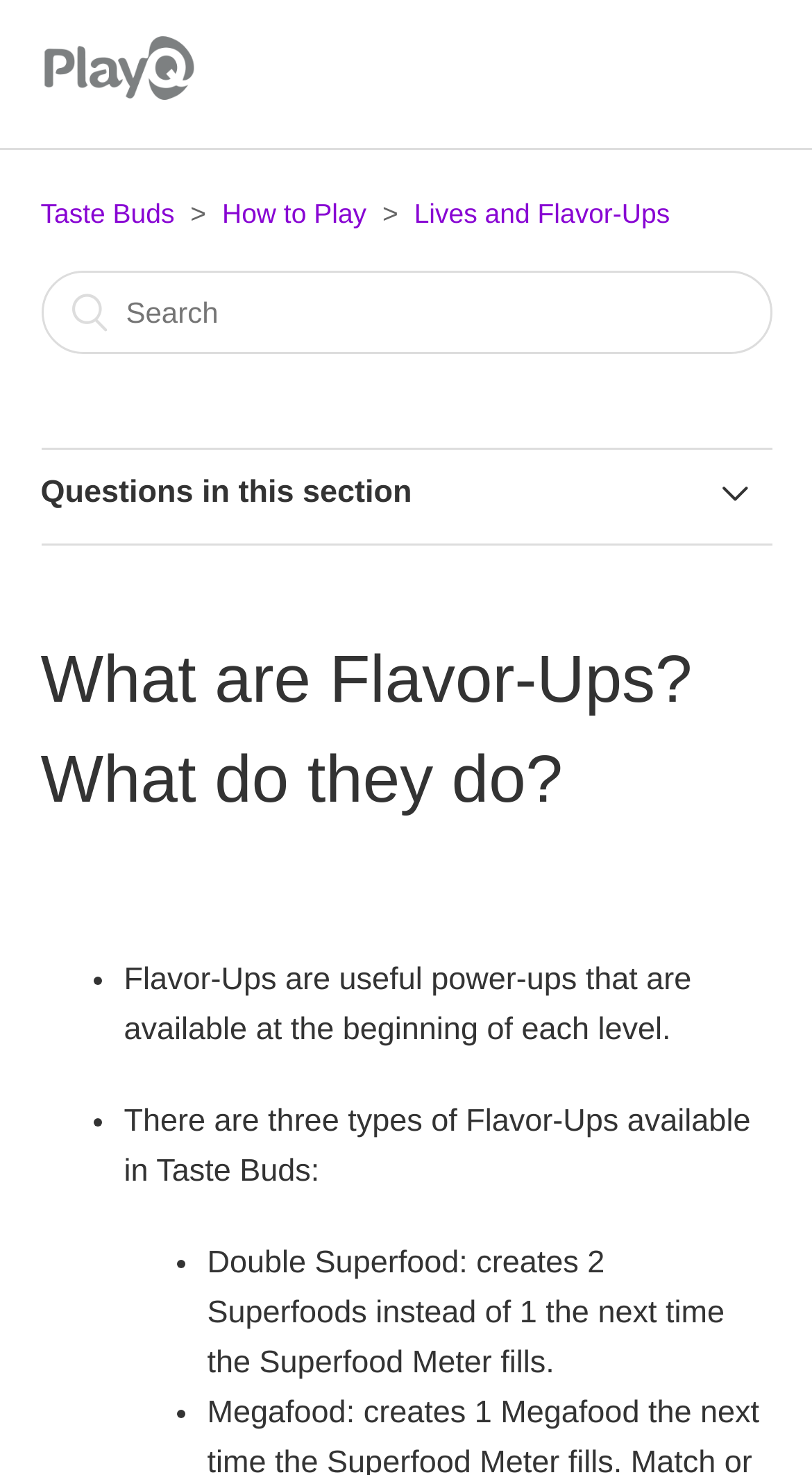Highlight the bounding box coordinates of the element you need to click to perform the following instruction: "Go to 'How to Play' page."

[0.274, 0.134, 0.451, 0.155]